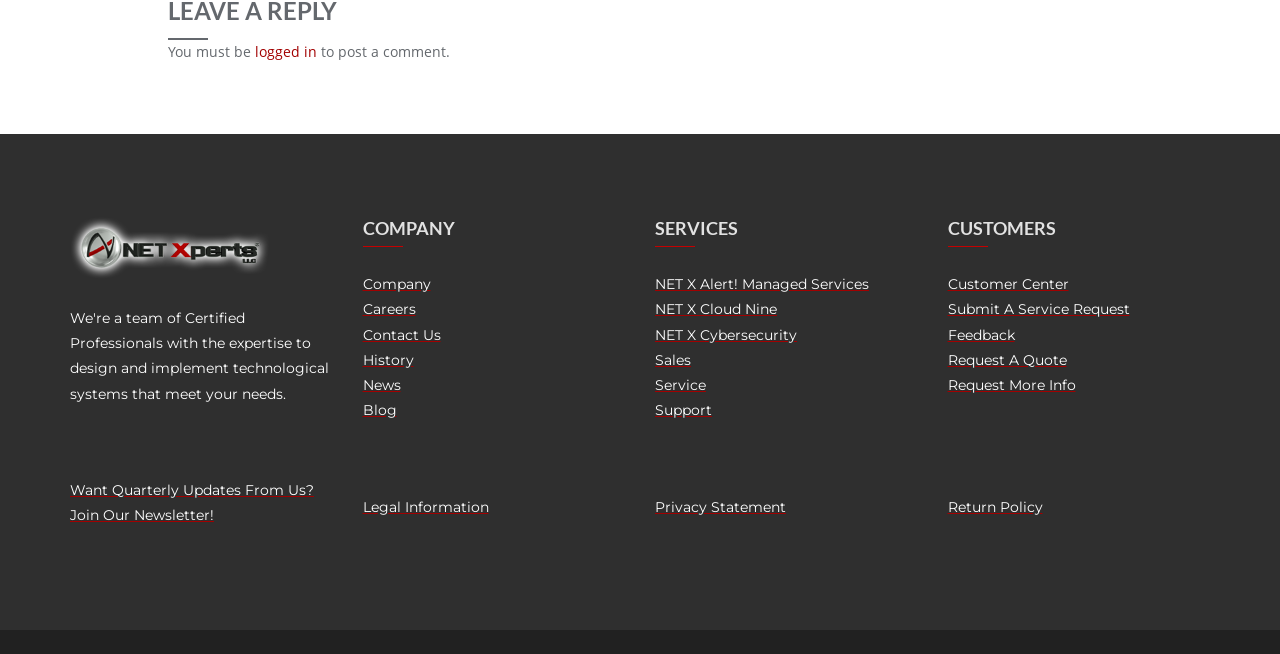Identify the bounding box coordinates of the element to click to follow this instruction: 'click on Client Portal'. Ensure the coordinates are four float values between 0 and 1, provided as [left, top, right, bottom].

[0.055, 0.328, 0.26, 0.43]